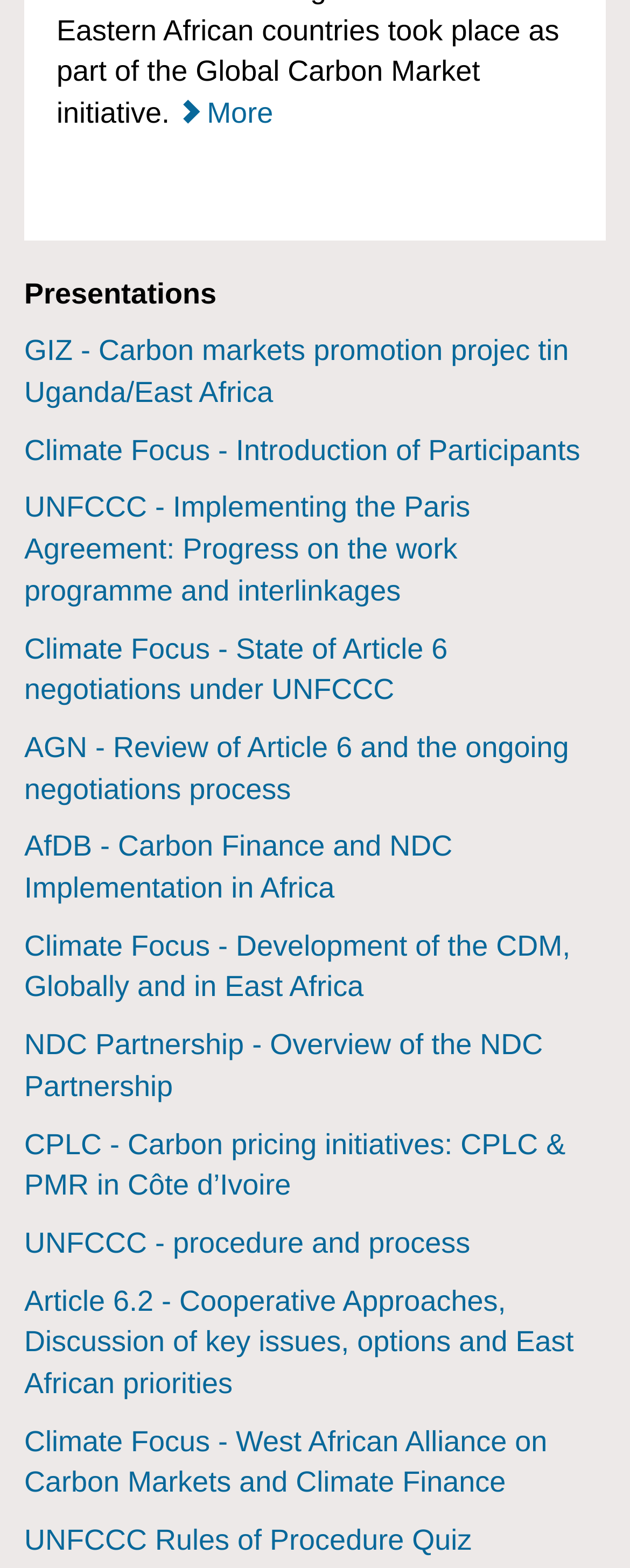Answer succinctly with a single word or phrase:
What is the last presentation title?

UNFCCC Rules of Procedure Quiz